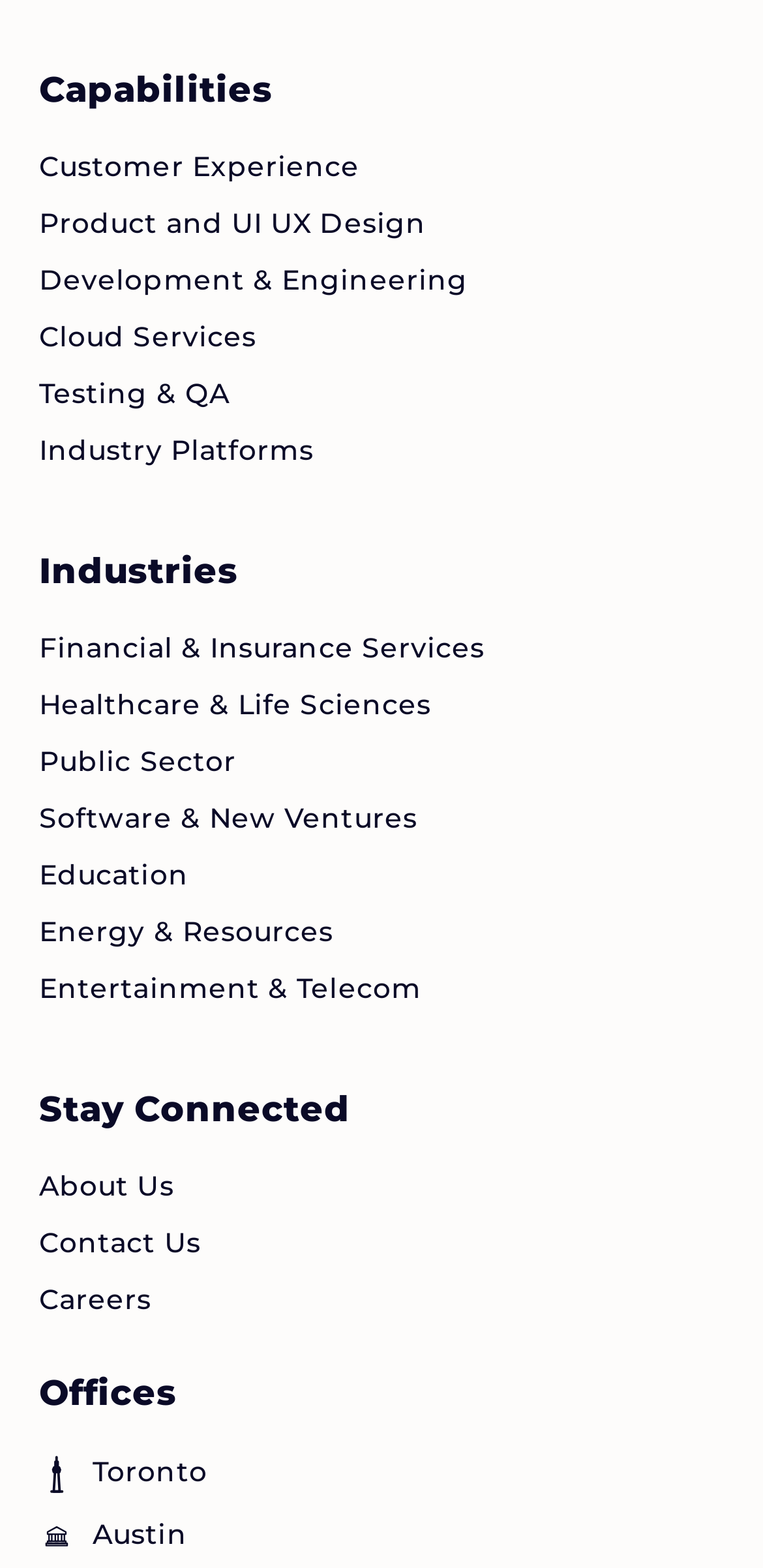Provide the bounding box coordinates for the UI element described in this sentence: "Software & New Ventures". The coordinates should be four float values between 0 and 1, i.e., [left, top, right, bottom].

[0.051, 0.509, 0.547, 0.535]